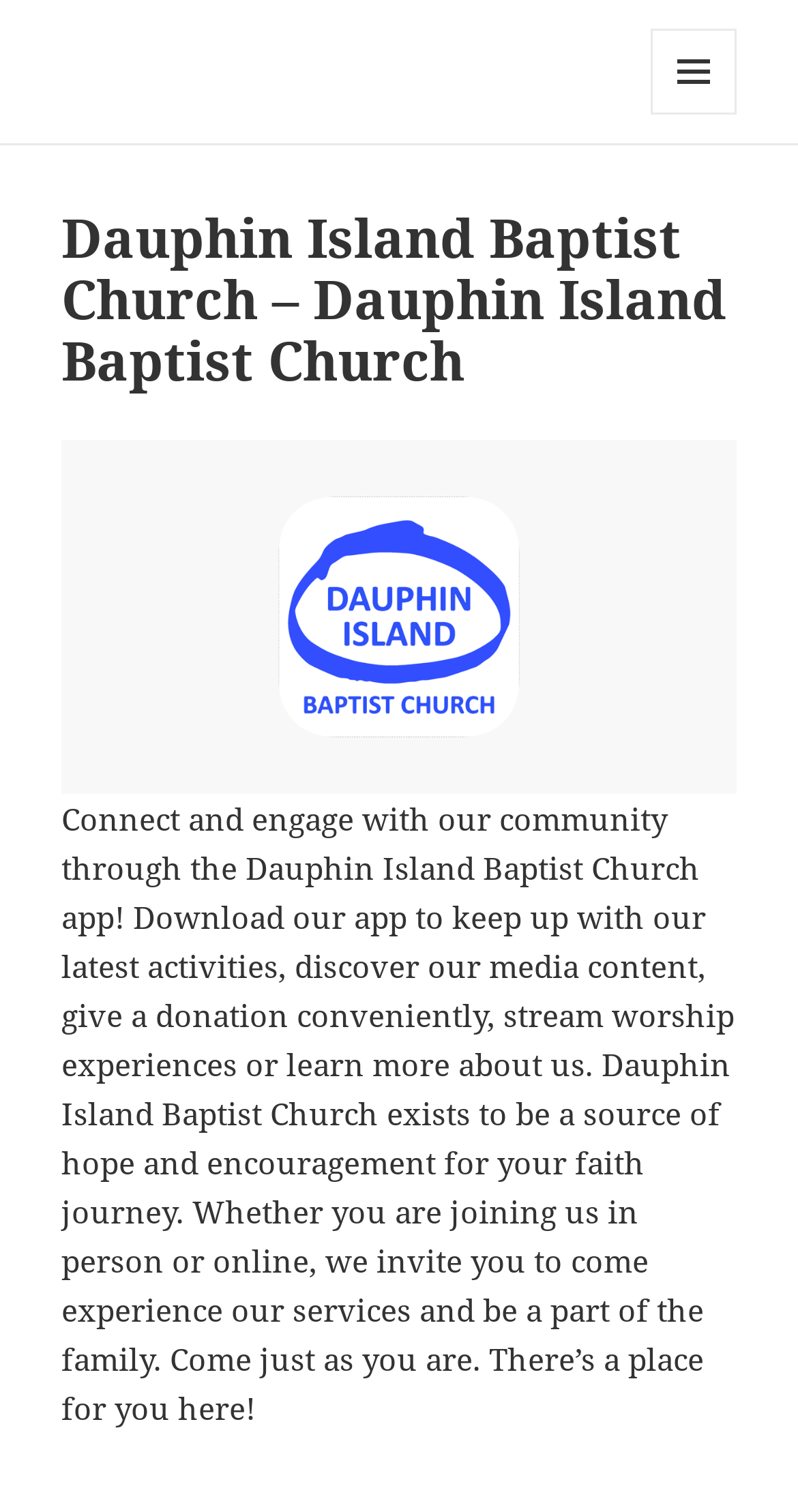From the element description View Desktop Version, predict the bounding box coordinates of the UI element. The coordinates must be specified in the format (top-left x, top-left y, bottom-right x, bottom-right y) and should be within the 0 to 1 range.

None